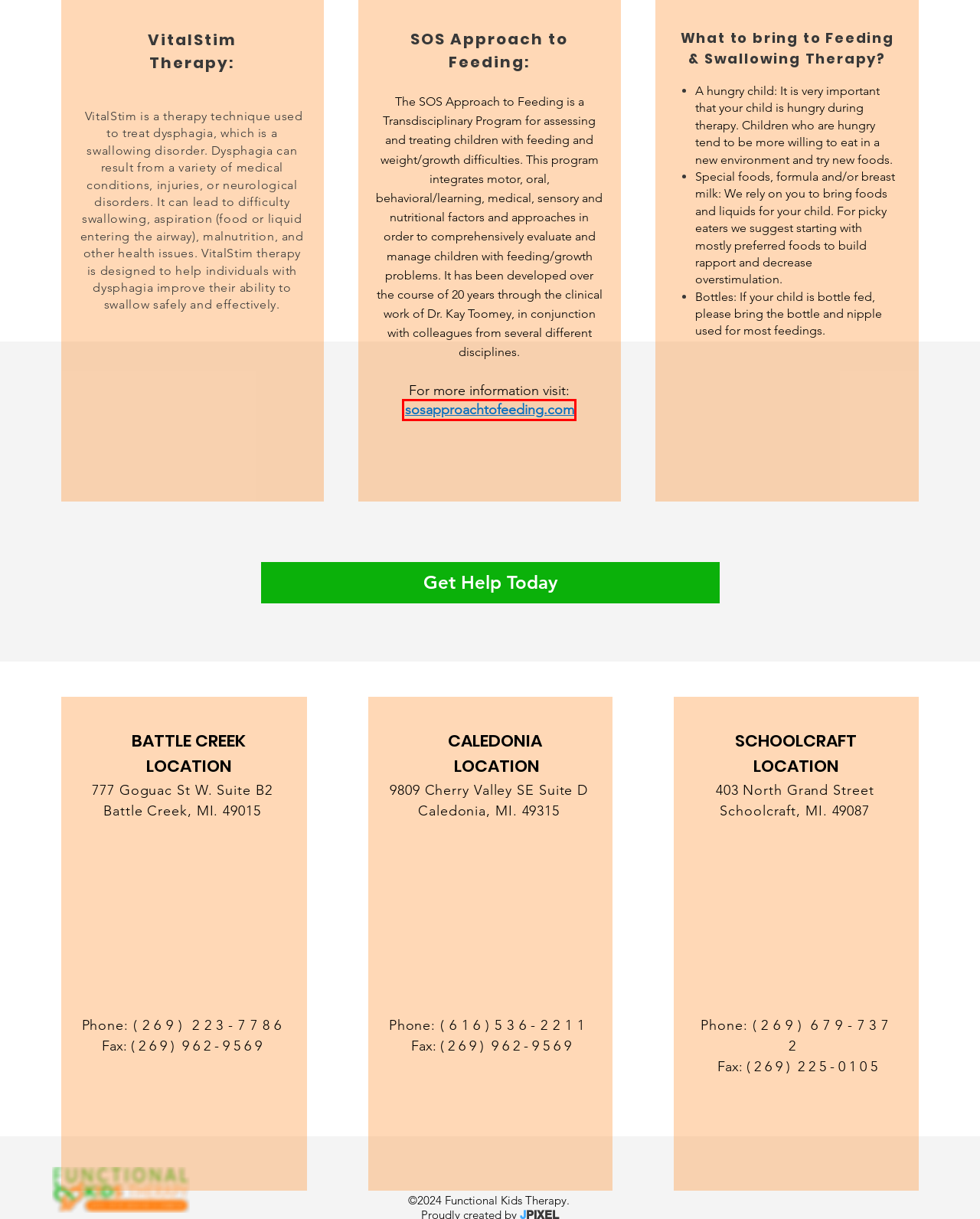Review the webpage screenshot provided, noting the red bounding box around a UI element. Choose the description that best matches the new webpage after clicking the element within the bounding box. The following are the options:
A. SOS Approach to Feeding | Feeding Disorders in Children
B. COVID 19 | Functional Kids
C. Functional Kids Therapy Careers |Join Our Team Today
D. Services | Functional Kids
E. Speech Therapy | Functional Kids Therapy
F. JPIXEL: Elevating Your Brand in the Digital World | Custom Website Design
G. Make Payment | Functional Kids
H. Forms | Functional Kids

A